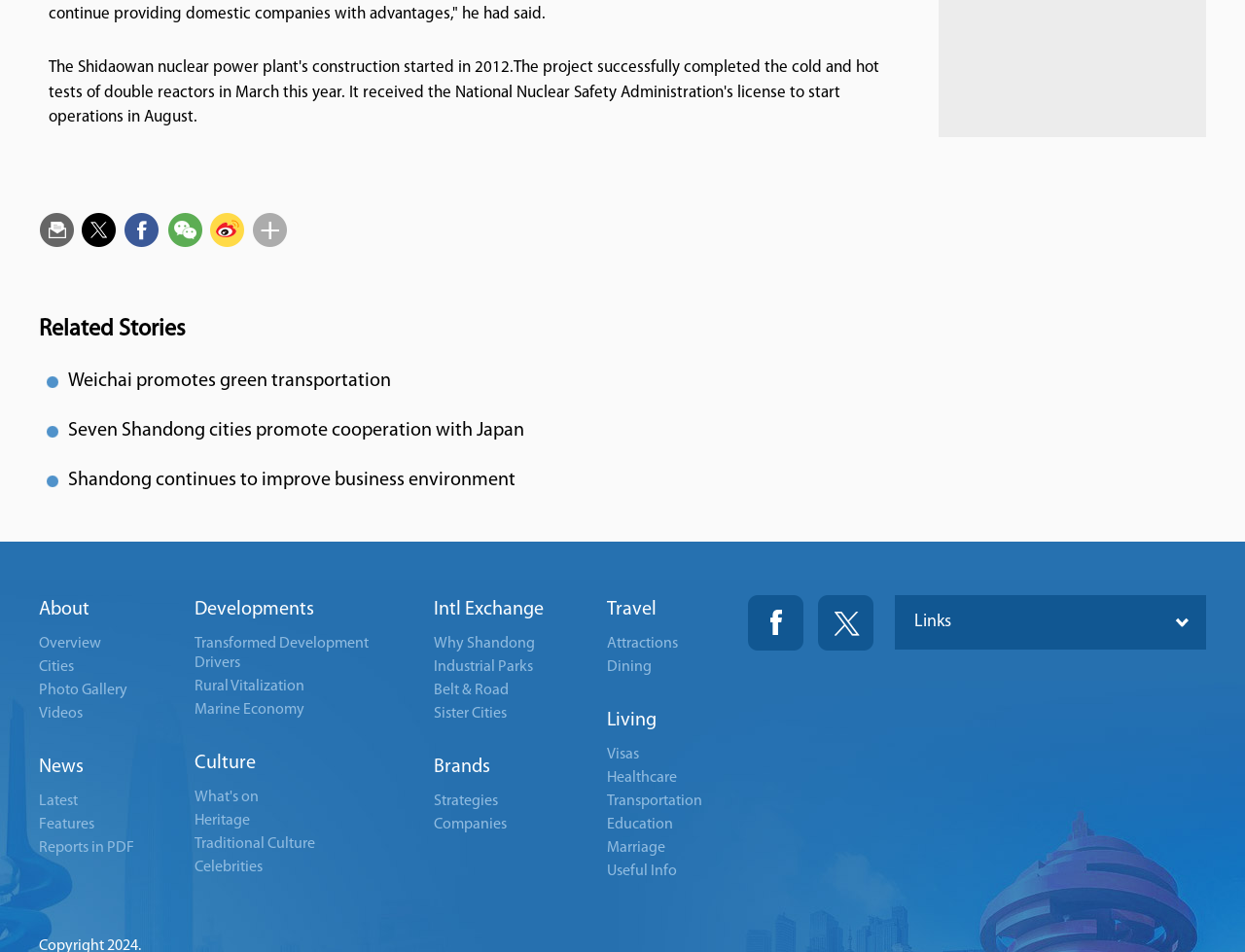Based on the element description Dining, identify the bounding box coordinates for the UI element. The coordinates should be in the format (top-left x, top-left y, bottom-right x, bottom-right y) and within the 0 to 1 range.

[0.488, 0.692, 0.523, 0.708]